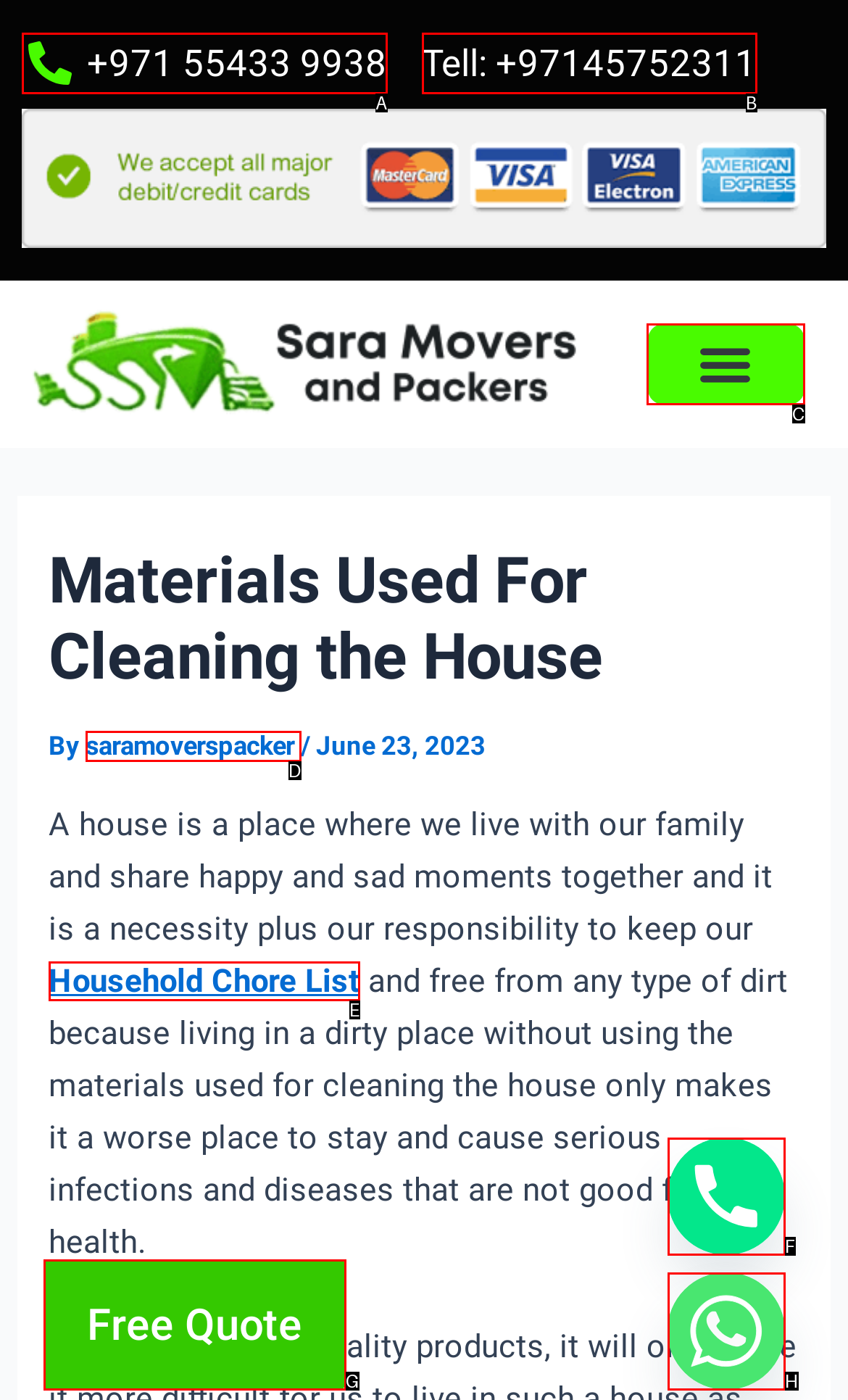Select the proper HTML element to perform the given task: Toggle the menu Answer with the corresponding letter from the provided choices.

C